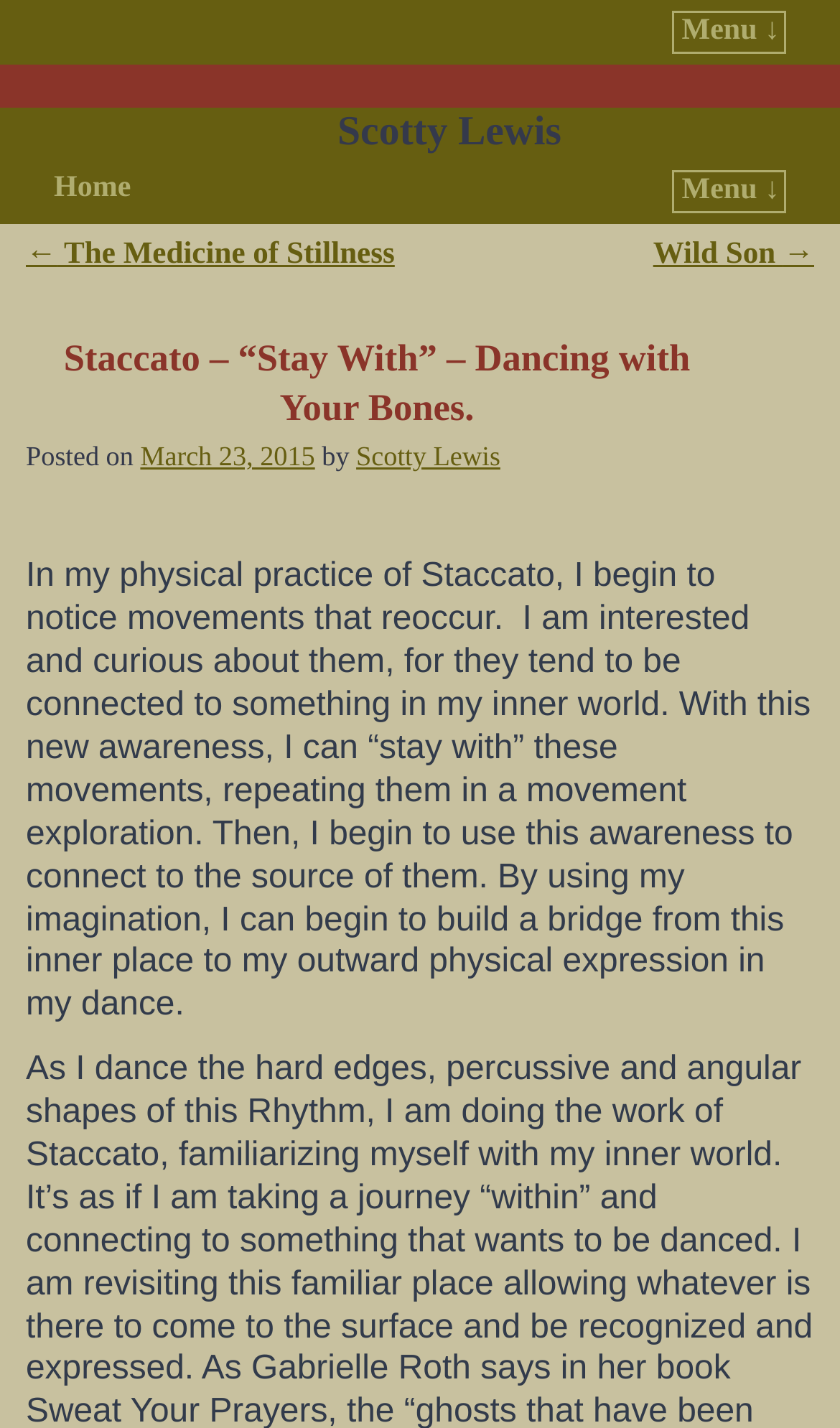What is the date of the post?
Answer the question with as much detail as you can, using the image as a reference.

I found the date of the post by looking at the link element 'March 23, 2015' which is associated with the text 'Posted on'.